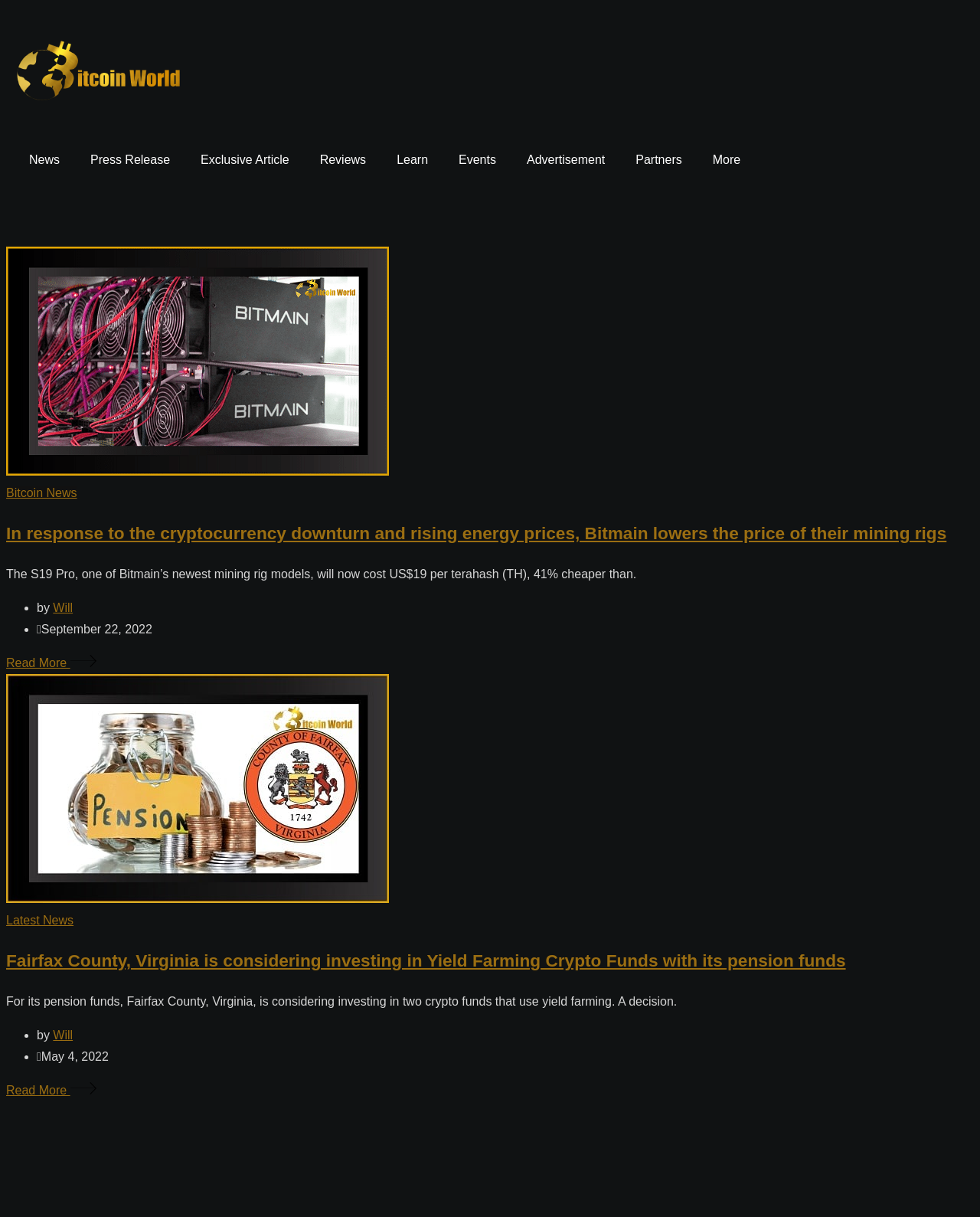What is the logo of the website?
Carefully analyze the image and provide a detailed answer to the question.

The logo of the website is BitcoinWorld, which can be inferred from the image element with OCR text 'Black_background_logo_BitcoinWorld-removebg-preview' at the top left corner of the webpage.